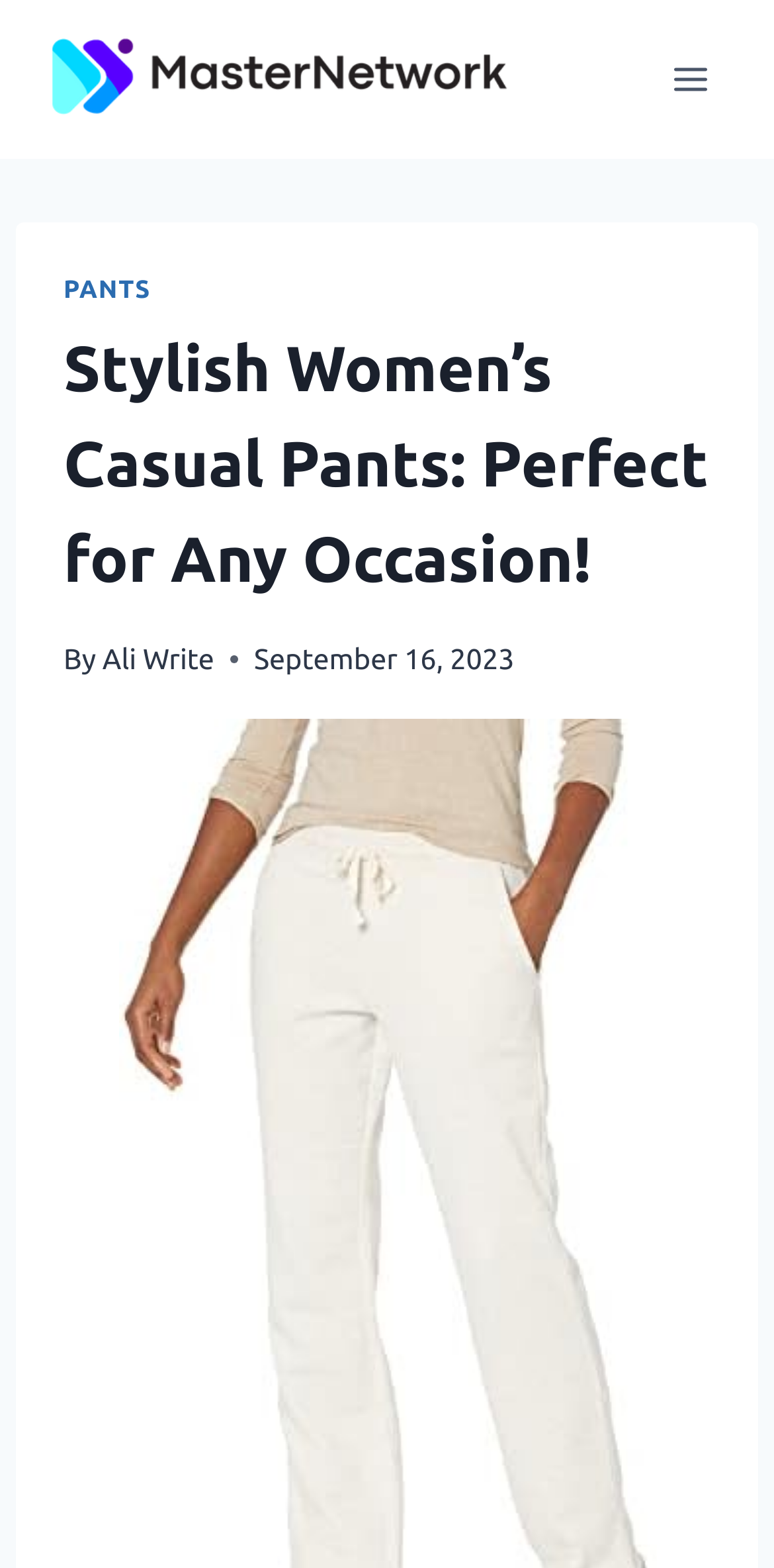Generate the text of the webpage's primary heading.

Stylish Women’s Casual Pants: Perfect for Any Occasion!